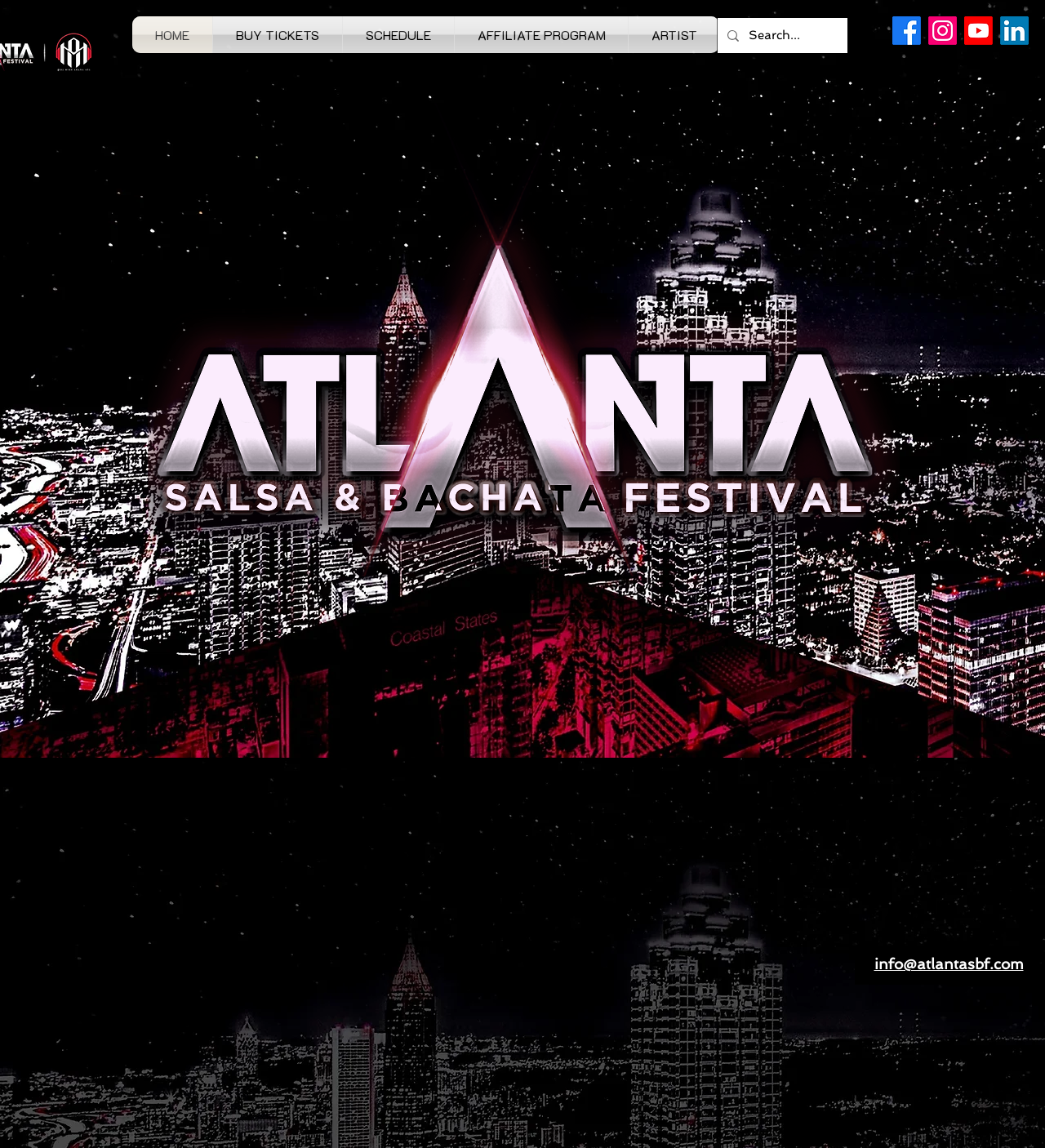Please predict the bounding box coordinates of the element's region where a click is necessary to complete the following instruction: "Check email". The coordinates should be represented by four float numbers between 0 and 1, i.e., [left, top, right, bottom].

[0.836, 0.832, 0.979, 0.847]